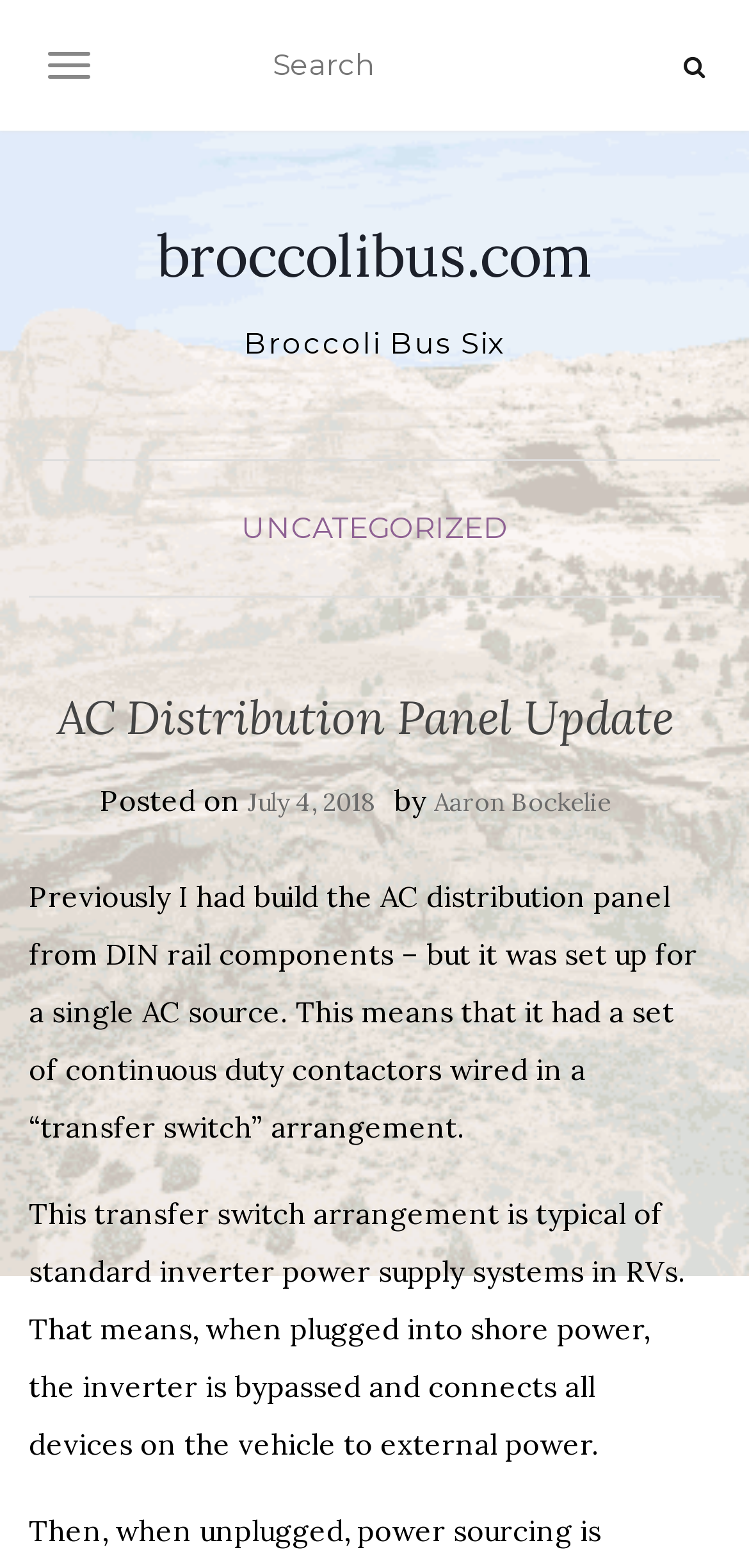Provide your answer to the question using just one word or phrase: Who is the author of the article?

Aaron Bockelie